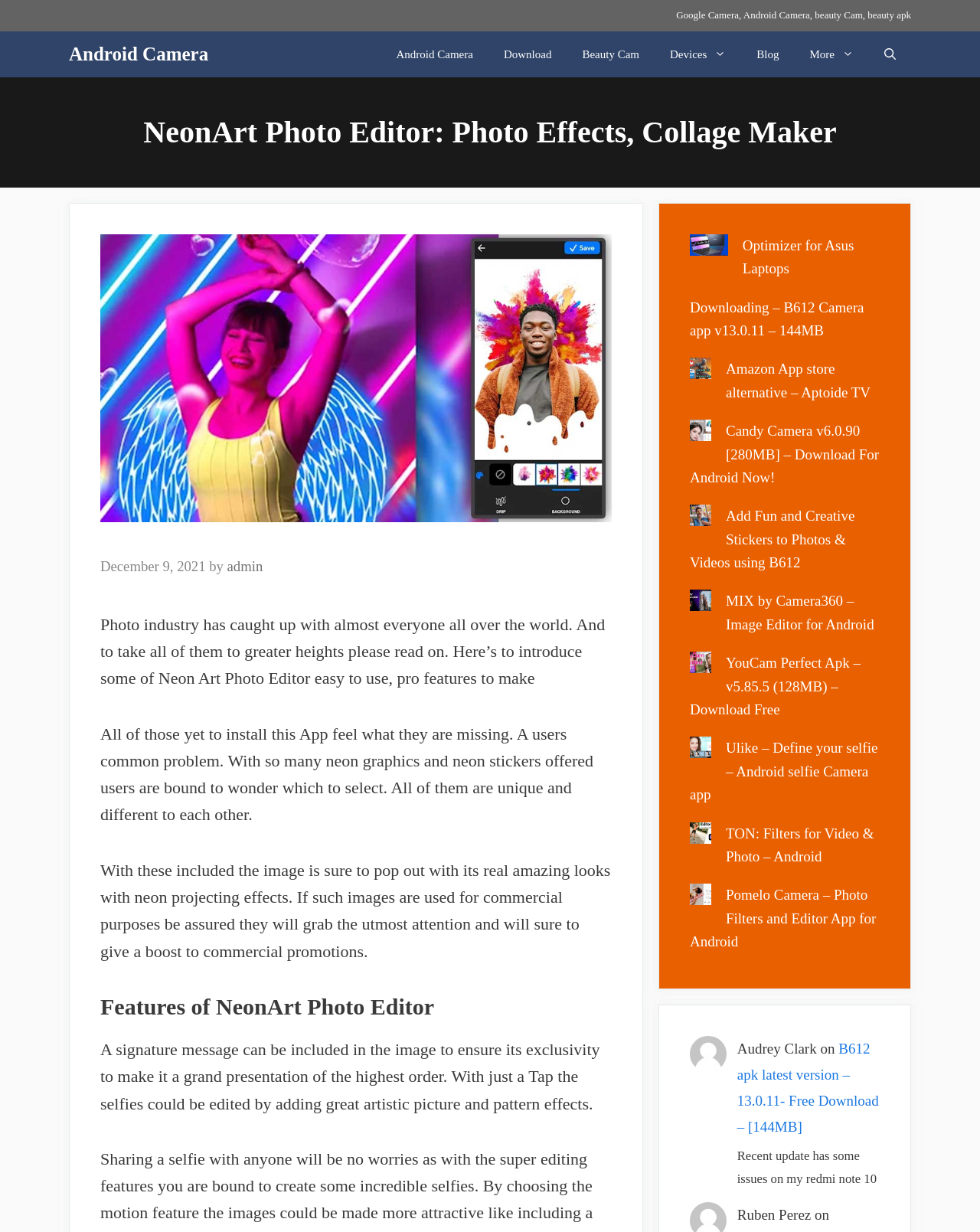What is the date of the article?
Please respond to the question with as much detail as possible.

I looked for the date of the article and found it in the header section, which is 'December 9, 2021'.